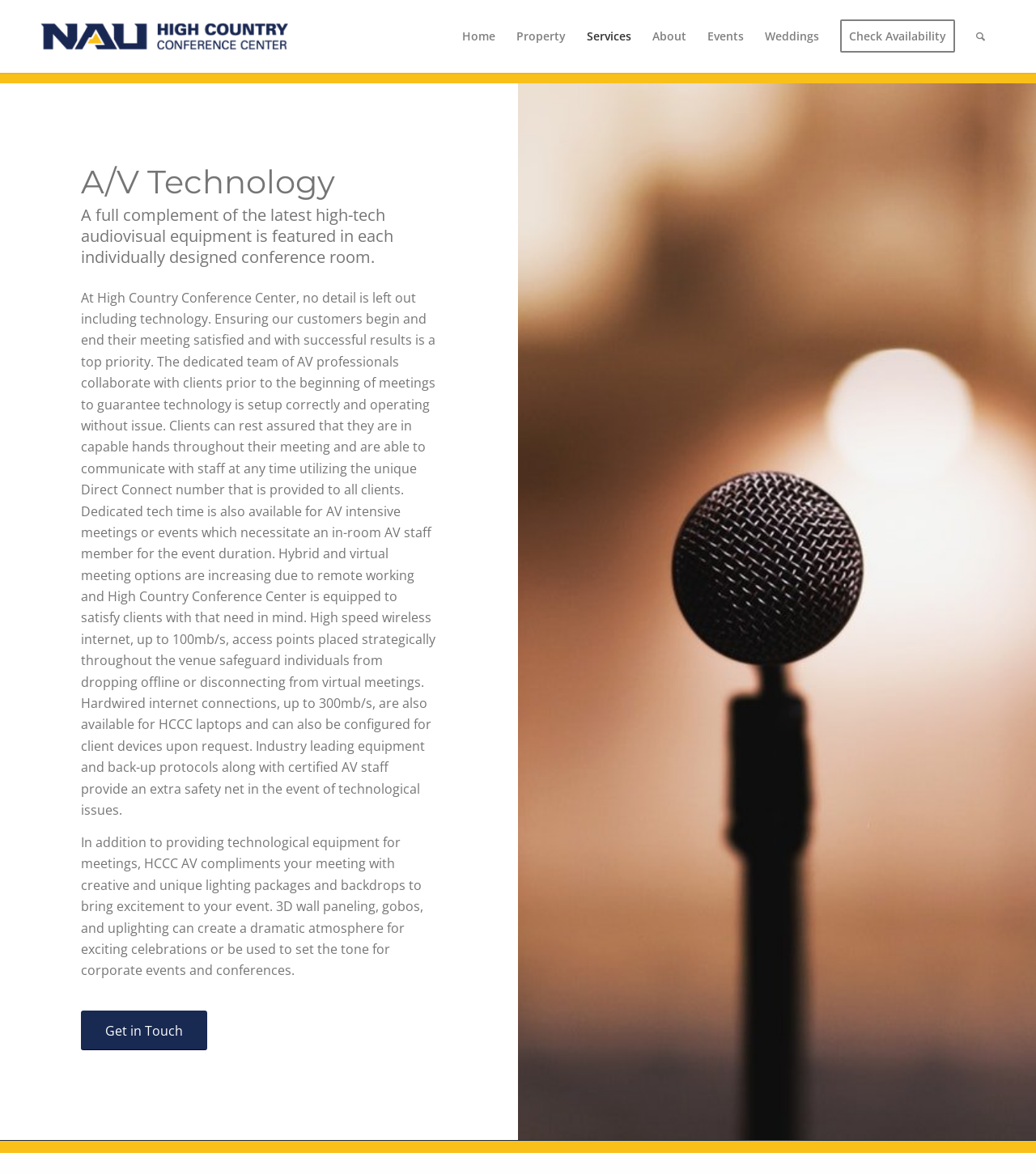Please identify the bounding box coordinates of the element's region that I should click in order to complete the following instruction: "Get in Touch". The bounding box coordinates consist of four float numbers between 0 and 1, i.e., [left, top, right, bottom].

[0.078, 0.861, 0.2, 0.895]